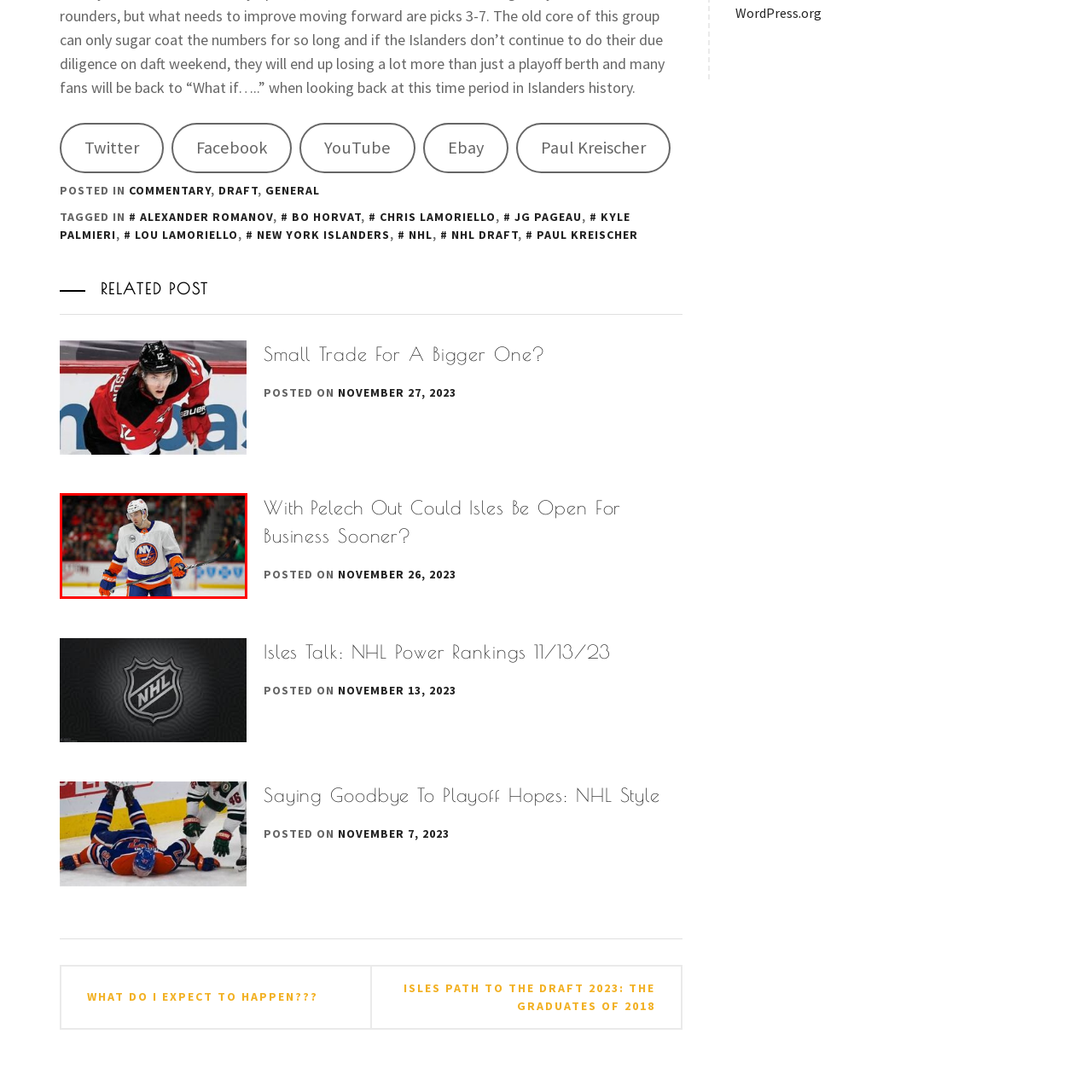Explain in detail what is happening in the image that is surrounded by the red box.

The image features a male hockey player in a white and orange uniform, representing the New York Islanders, who is holding a hockey stick on the ice rink. The player appears to be in a moment of contemplation or focus, standing amidst a vibrant backdrop of fans, highlighting the energy of a live hockey game. His uniform is adorned with the Islanders' logo, showcasing his affiliation with the team. This scene captures the intensity and excitement of professional hockey, reflecting the player’s dedication to the sport.